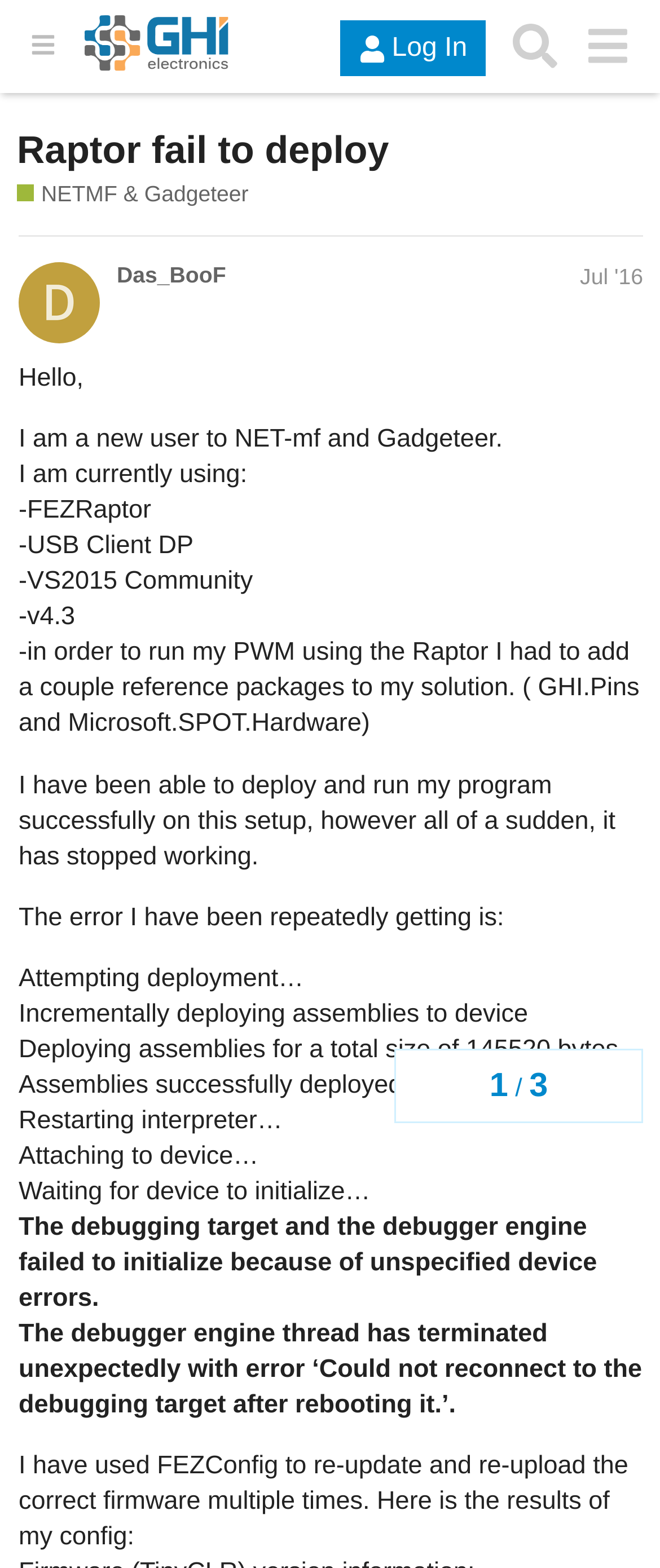Find the bounding box coordinates for the element that must be clicked to complete the instruction: "Click the 'Log In' button". The coordinates should be four float numbers between 0 and 1, indicated as [left, top, right, bottom].

[0.516, 0.013, 0.736, 0.049]